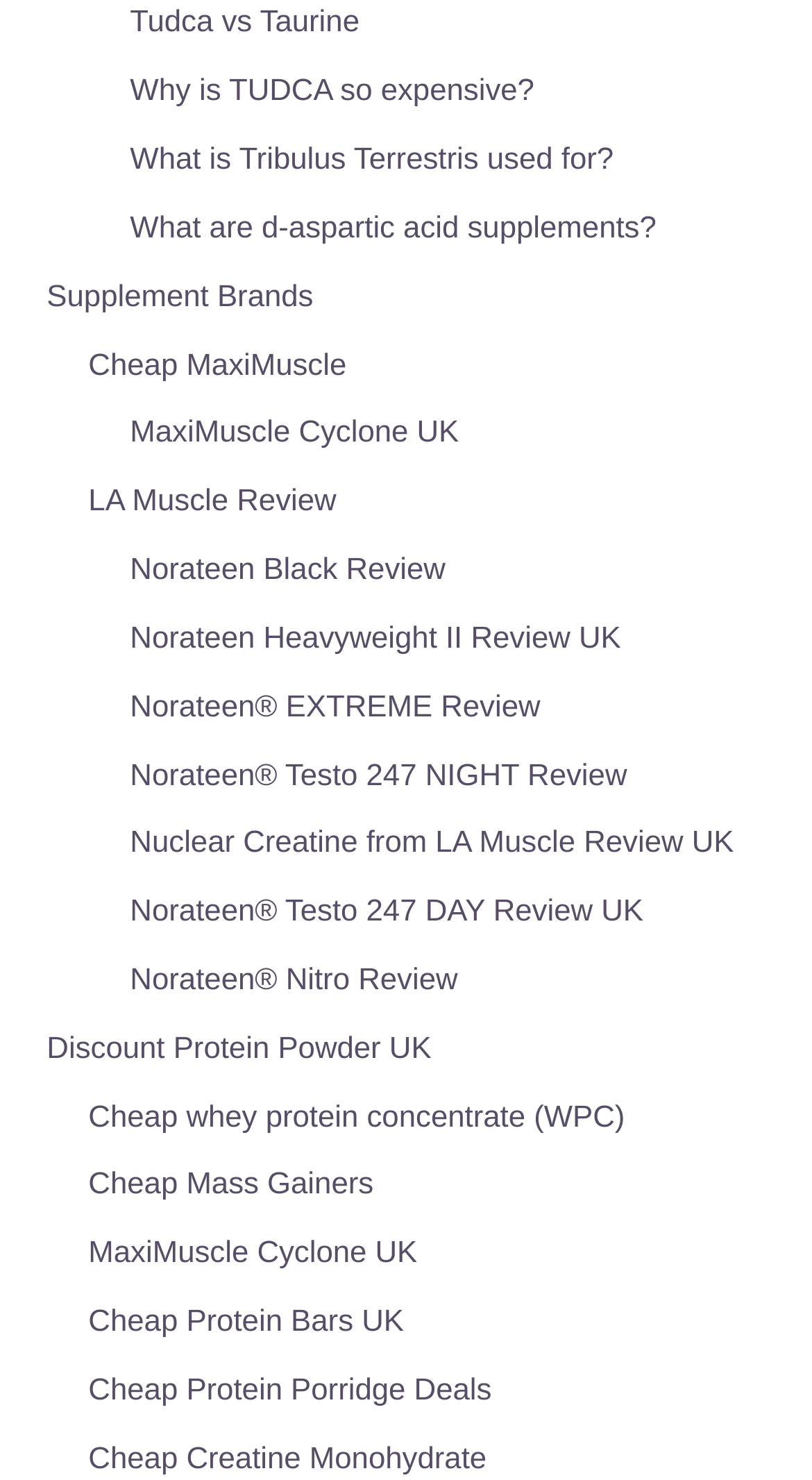Please respond to the question with a concise word or phrase:
What is the topic of the last link?

Cheap Creatine Monohydrate